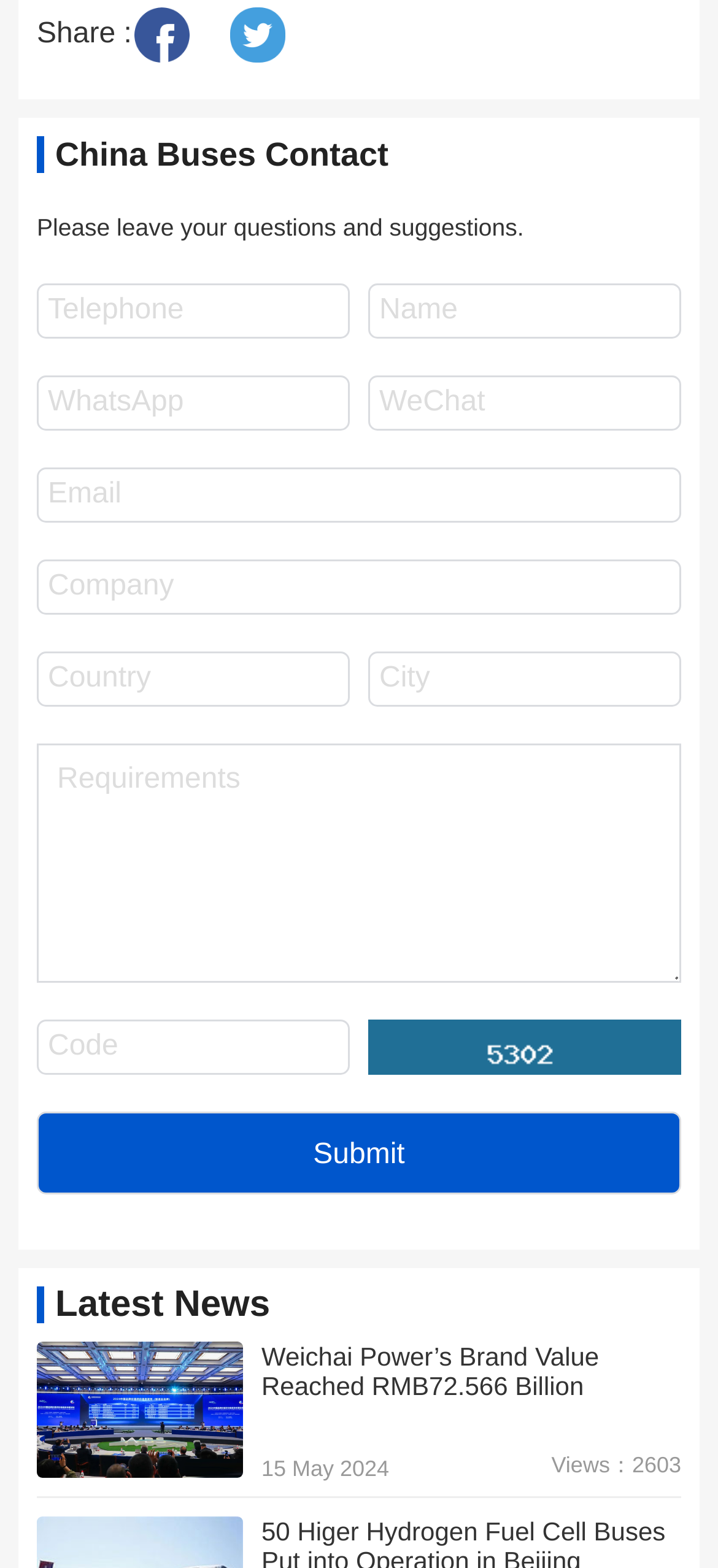Give the bounding box coordinates for the element described by: "name="_refer[whatsapp]" placeholder="WhatsApp"".

[0.051, 0.239, 0.487, 0.274]